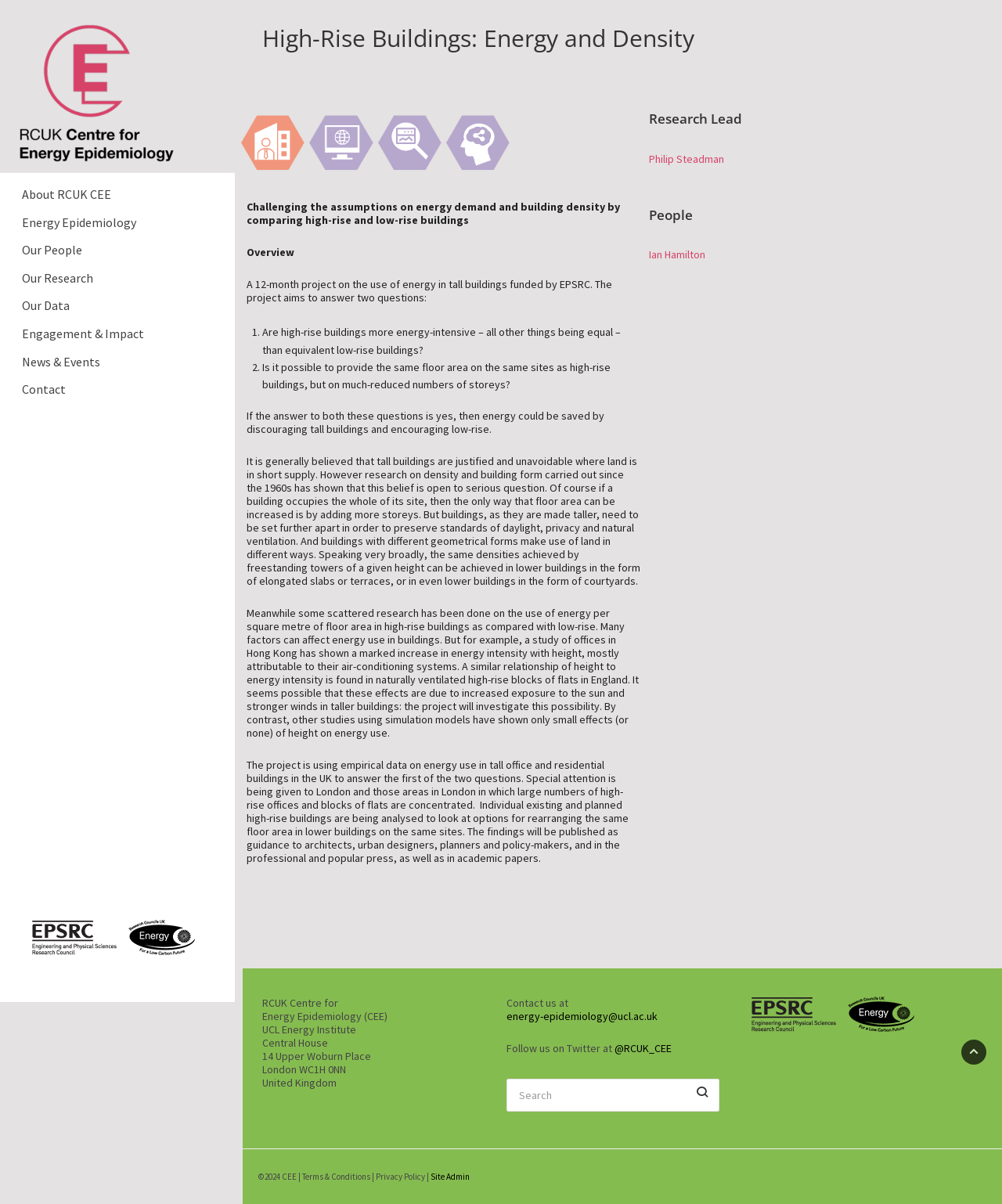Can you specify the bounding box coordinates of the area that needs to be clicked to fulfill the following instruction: "Check out the 'Have You Played' section"?

None